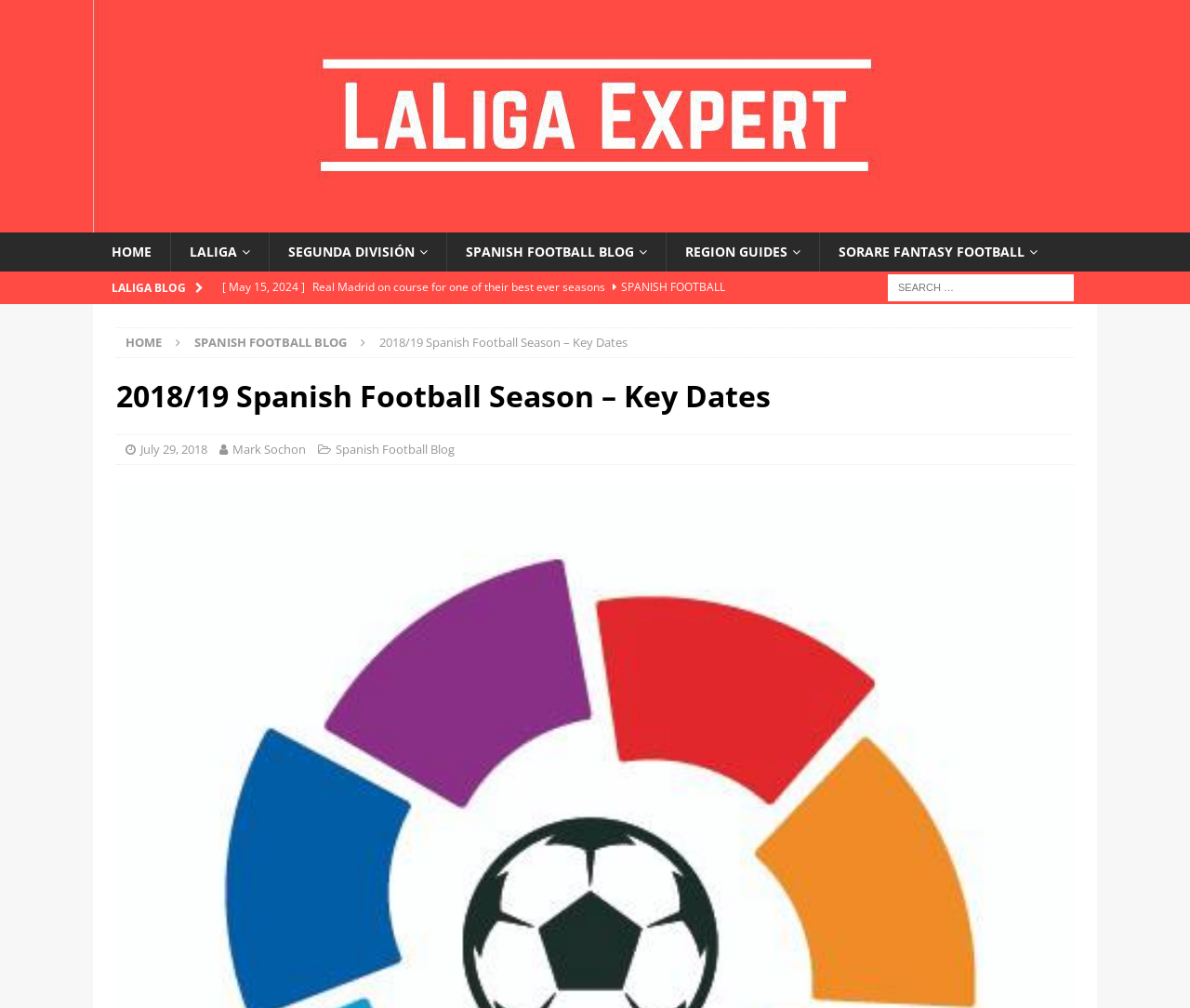Provide the bounding box coordinates of the HTML element this sentence describes: "placeholder="Select a date"".

None